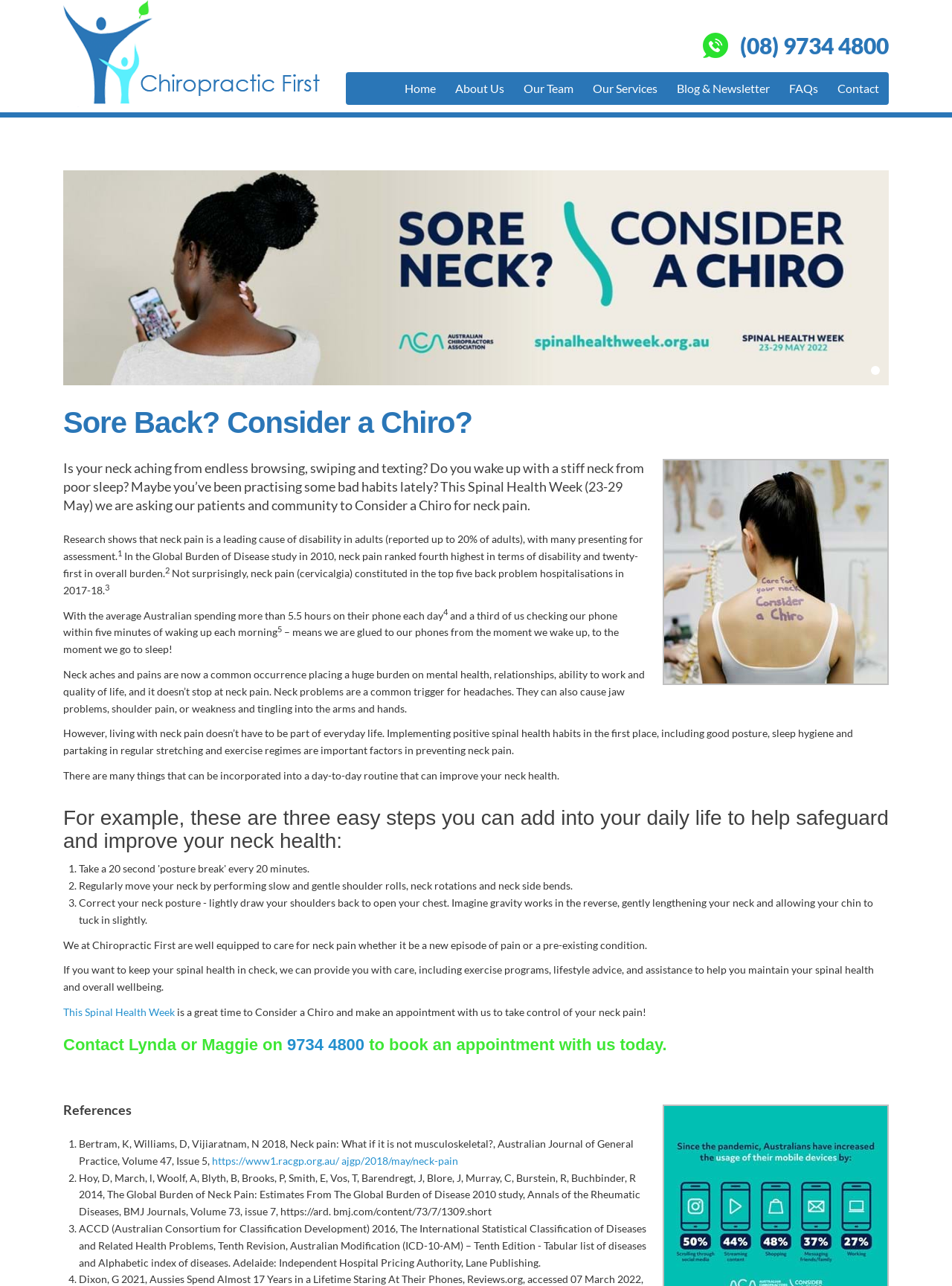Please find the bounding box coordinates of the clickable region needed to complete the following instruction: "Contact Lynda or Maggie on 9734 4800". The bounding box coordinates must consist of four float numbers between 0 and 1, i.e., [left, top, right, bottom].

[0.302, 0.805, 0.383, 0.819]